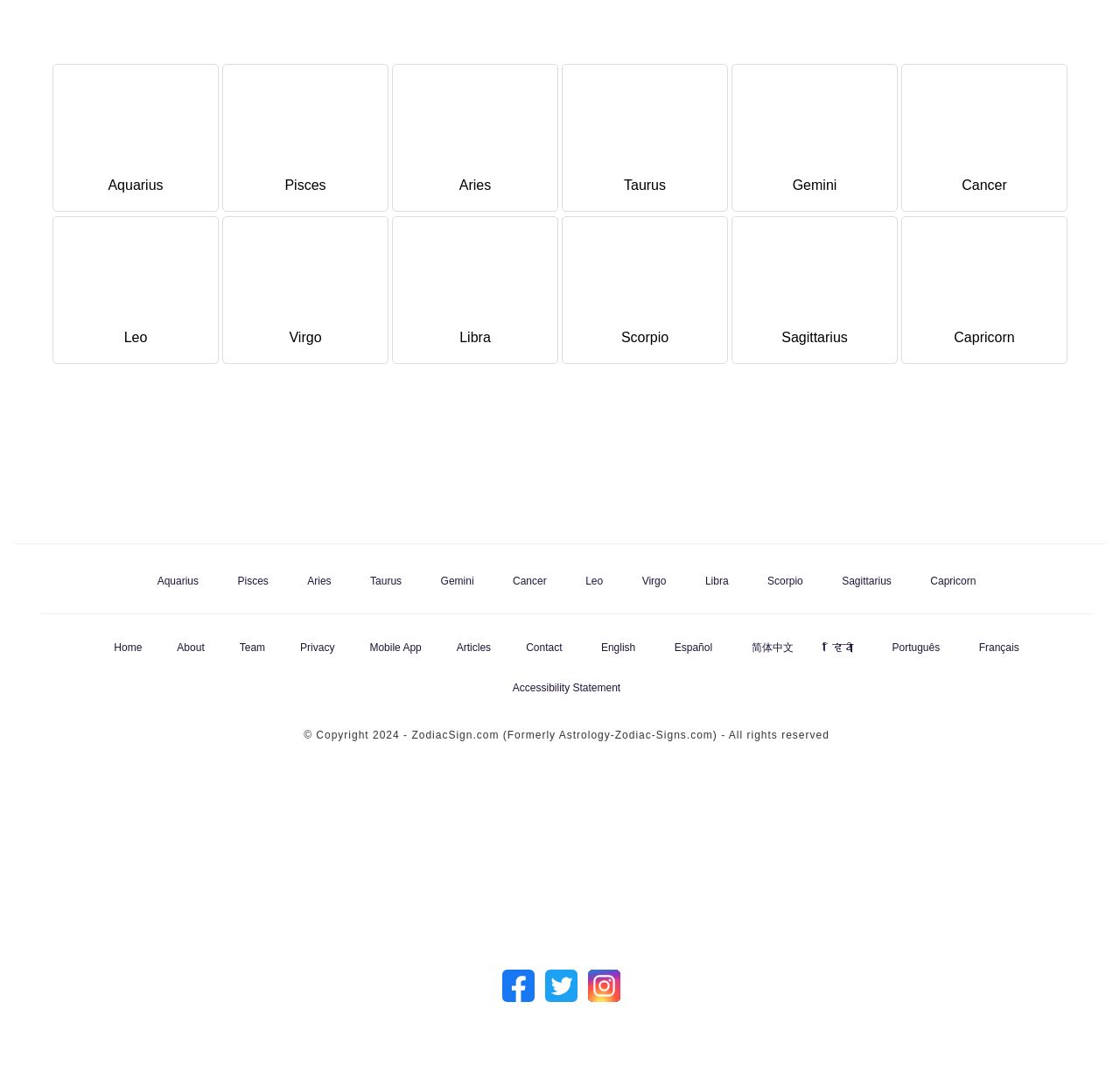Specify the bounding box coordinates of the area to click in order to follow the given instruction: "Check out IOS and Android Horoscope App."

[0.035, 0.716, 0.977, 0.873]